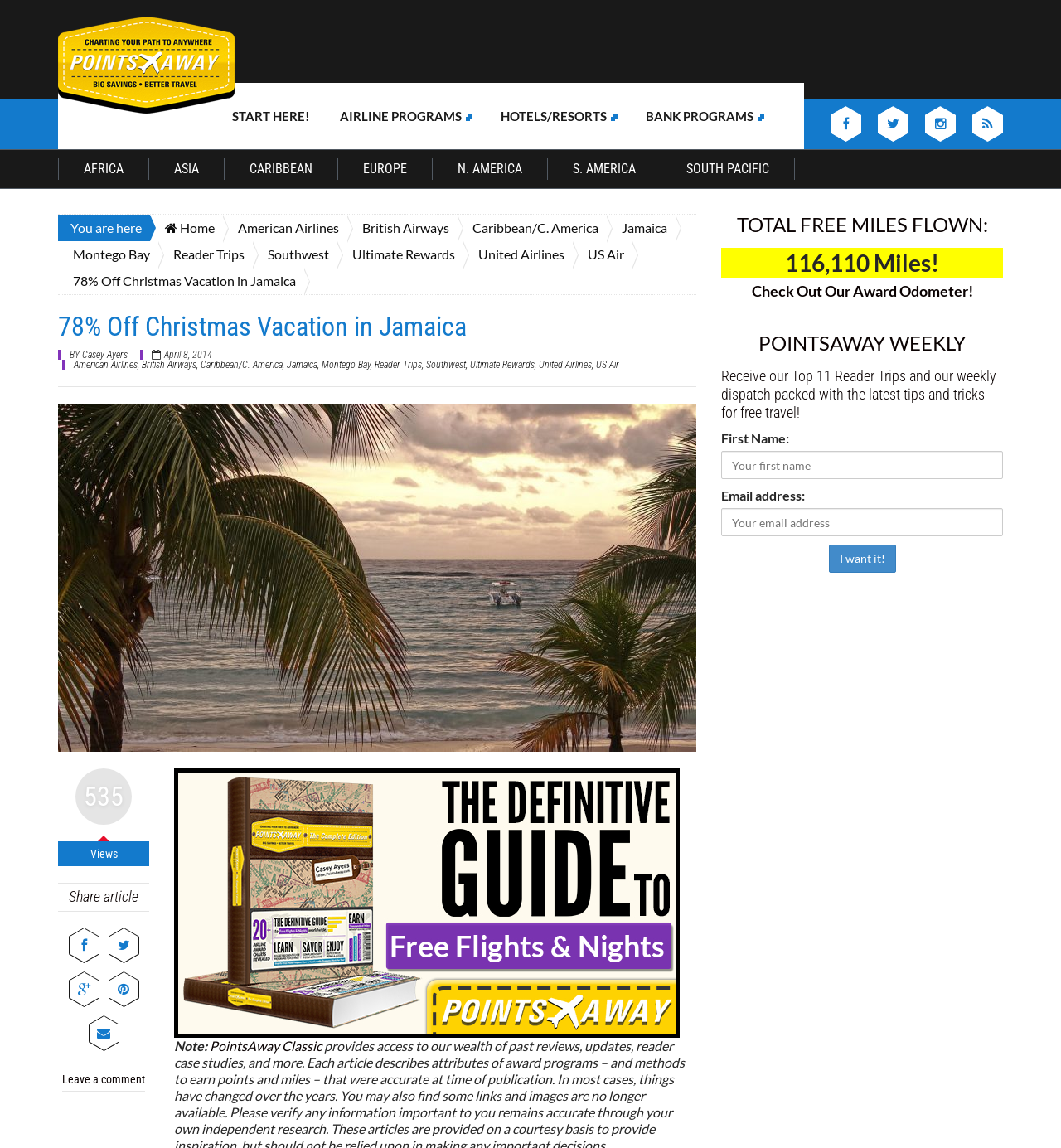Locate the bounding box coordinates of the UI element described by: "Check Out Our Award Odometer!". The bounding box coordinates should consist of four float numbers between 0 and 1, i.e., [left, top, right, bottom].

[0.708, 0.245, 0.917, 0.261]